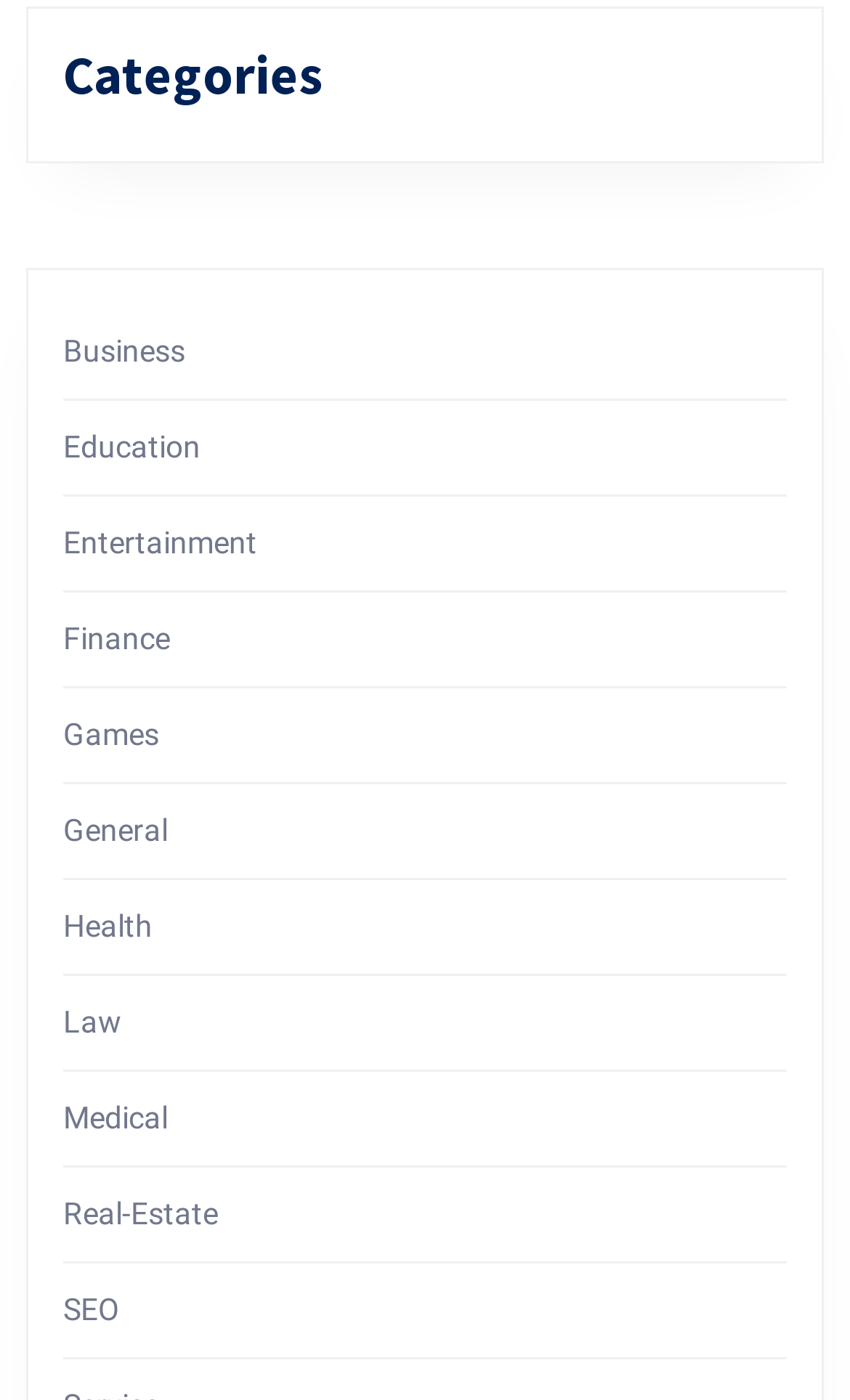What is the category located above 'Entertainment'?
Kindly give a detailed and elaborate answer to the question.

By examining the vertical positions of the categories based on their y1, y2 coordinates, I found that 'Education' is located above 'Entertainment'.